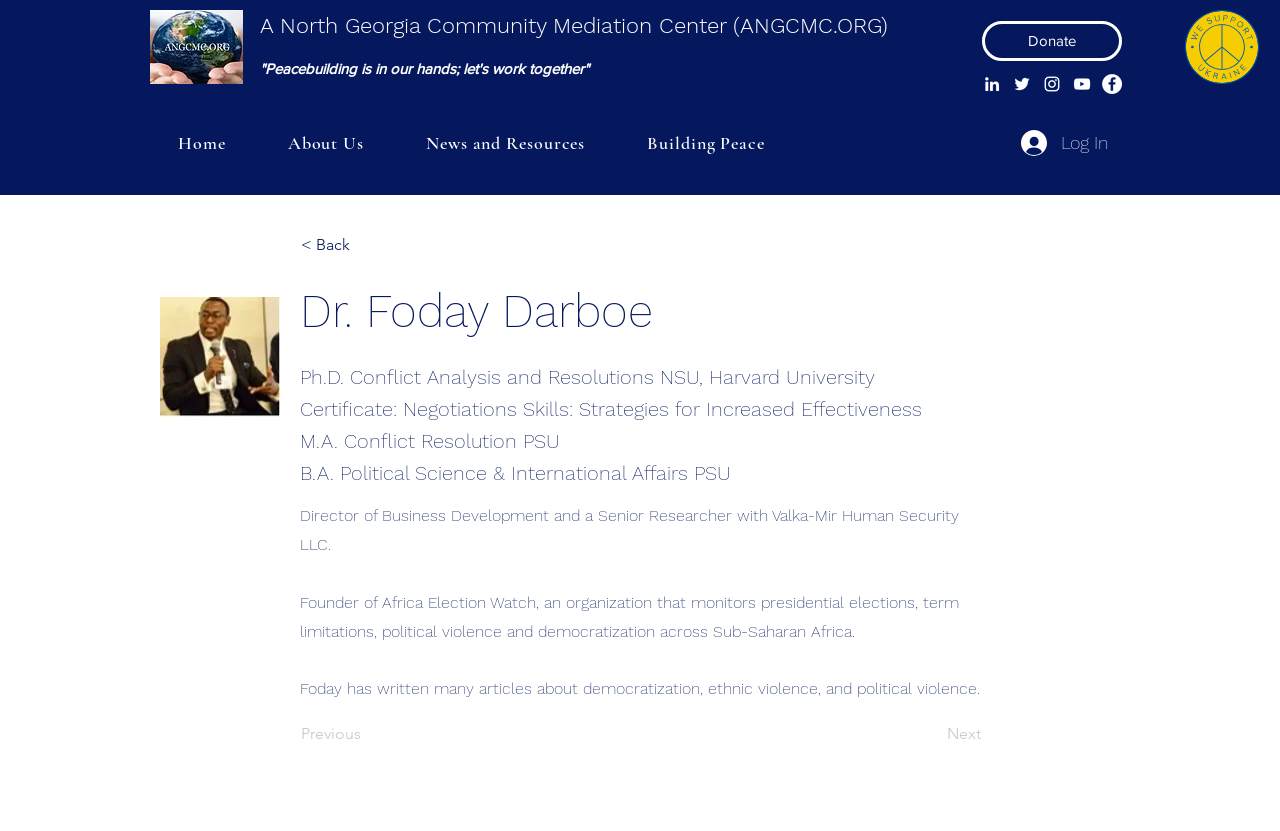Please identify the bounding box coordinates of the area that needs to be clicked to follow this instruction: "Log in to the website".

[0.787, 0.146, 0.877, 0.198]